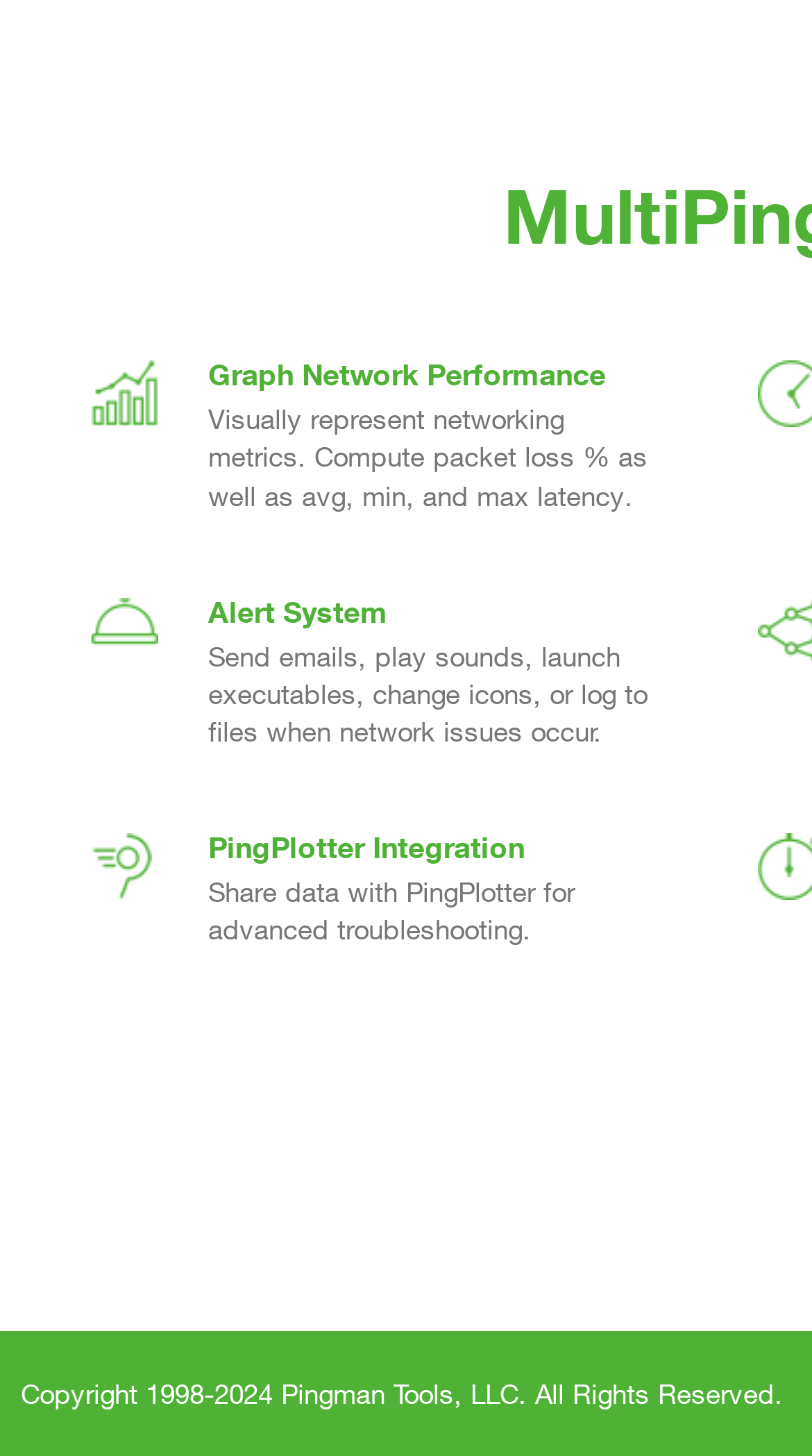Please provide the bounding box coordinates for the UI element as described: "Copyright 1998-2024 Pingman Tools, LLC". The coordinates must be four floats between 0 and 1, represented as [left, top, right, bottom].

[0.026, 0.945, 0.638, 0.968]